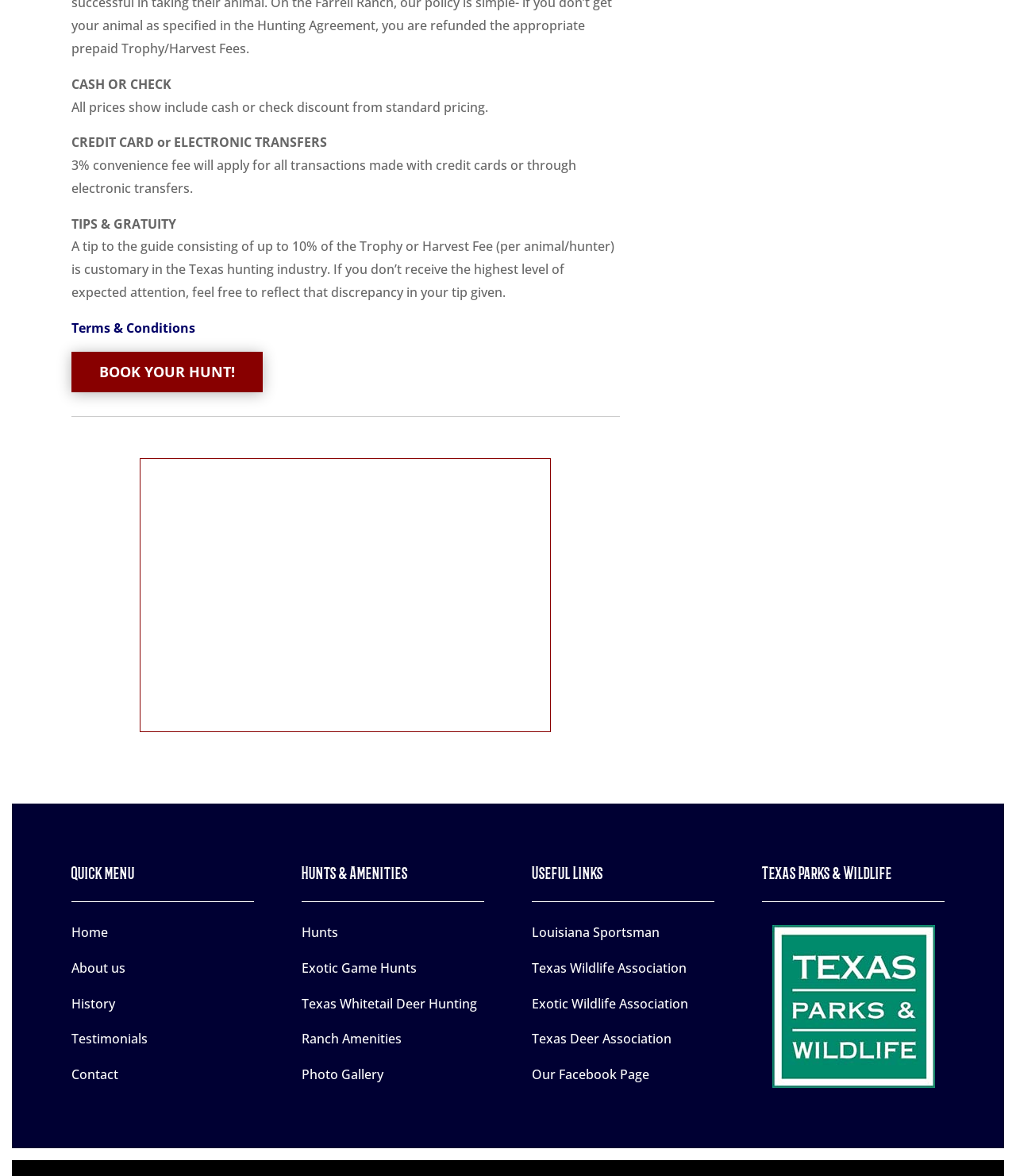What is the convenience fee for credit card transactions?
Respond with a short answer, either a single word or a phrase, based on the image.

3%